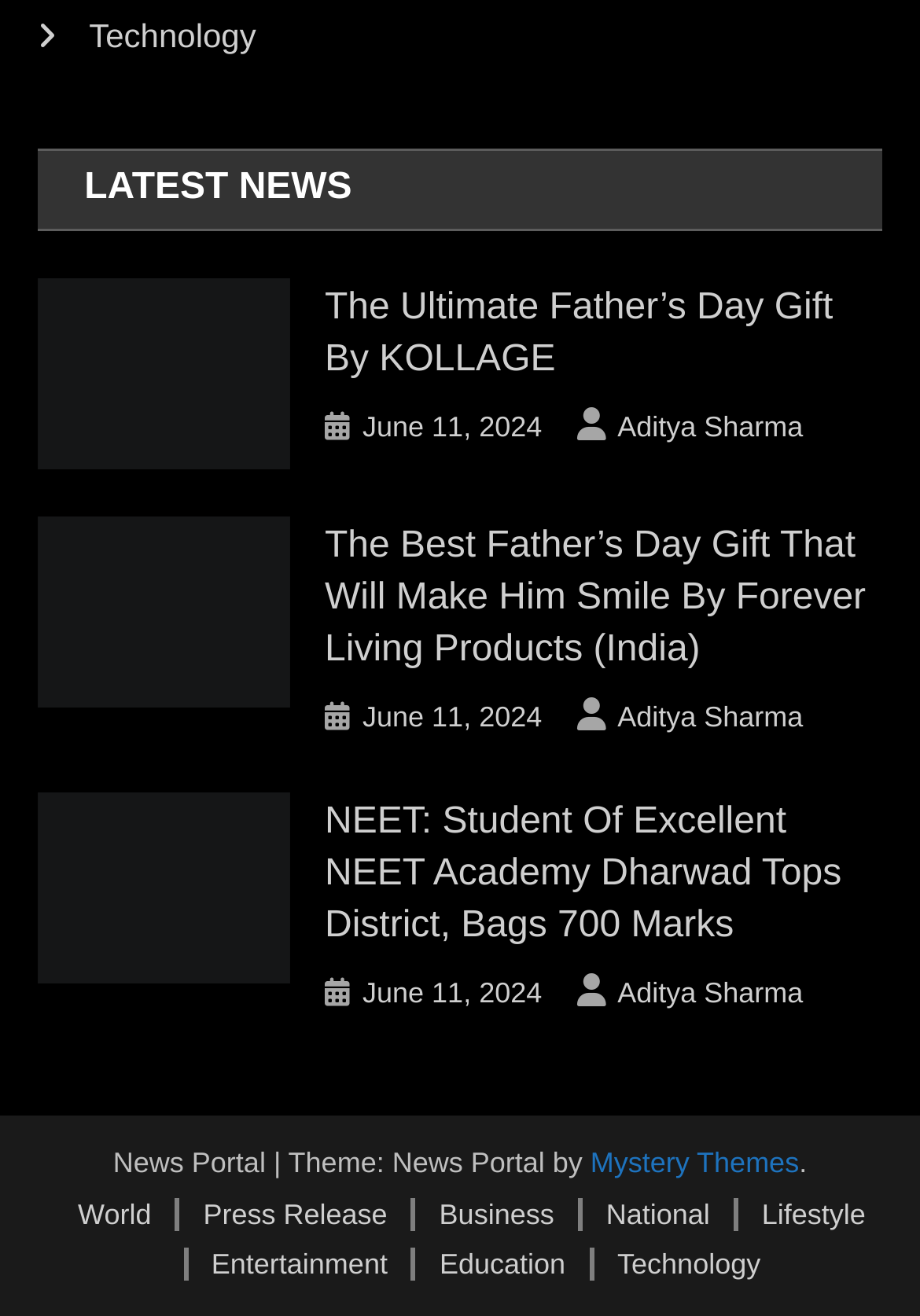Please identify the bounding box coordinates of the area that needs to be clicked to follow this instruction: "Read the latest news".

[0.04, 0.114, 0.96, 0.176]